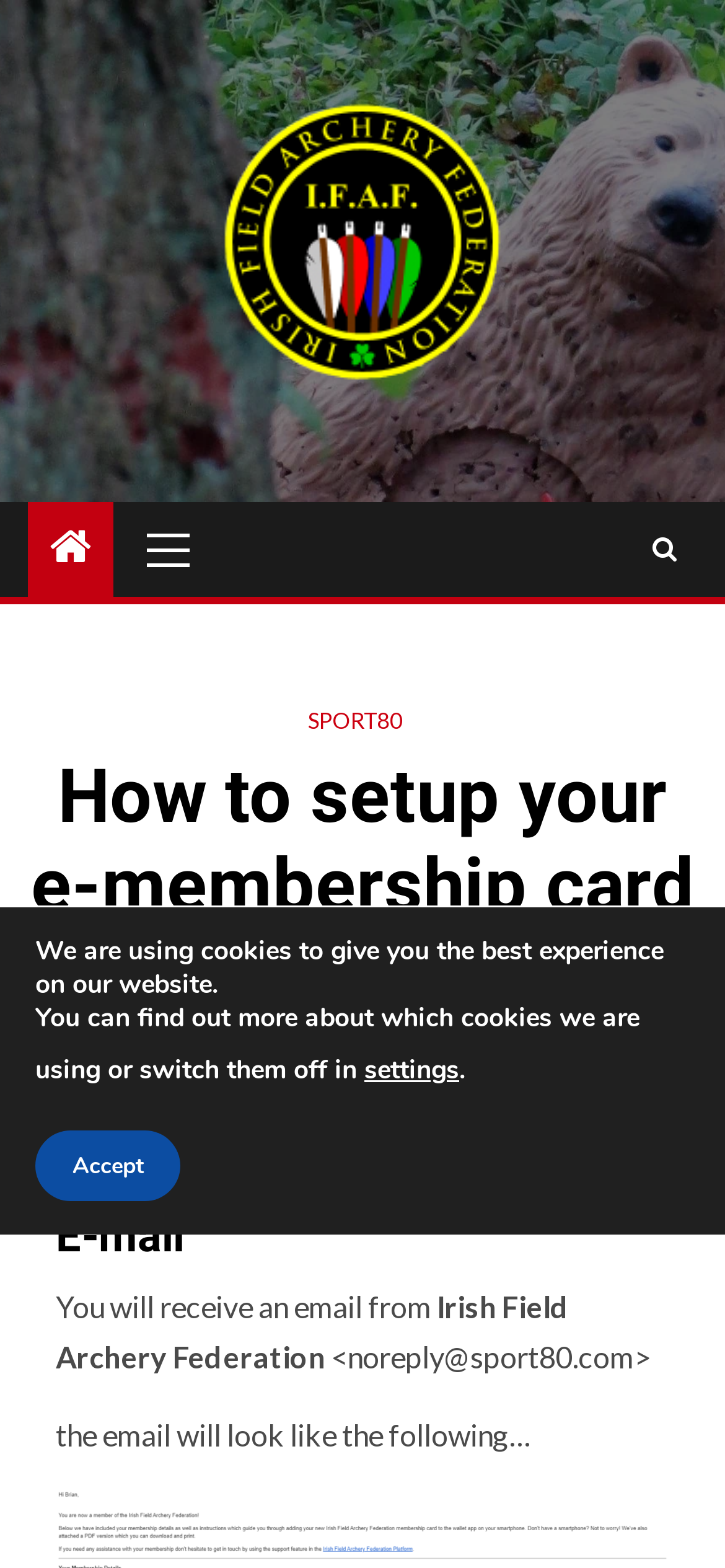Please determine the bounding box coordinates for the element that should be clicked to follow these instructions: "Click on the Irish Field Archery Federation link".

[0.308, 0.14, 0.692, 0.163]